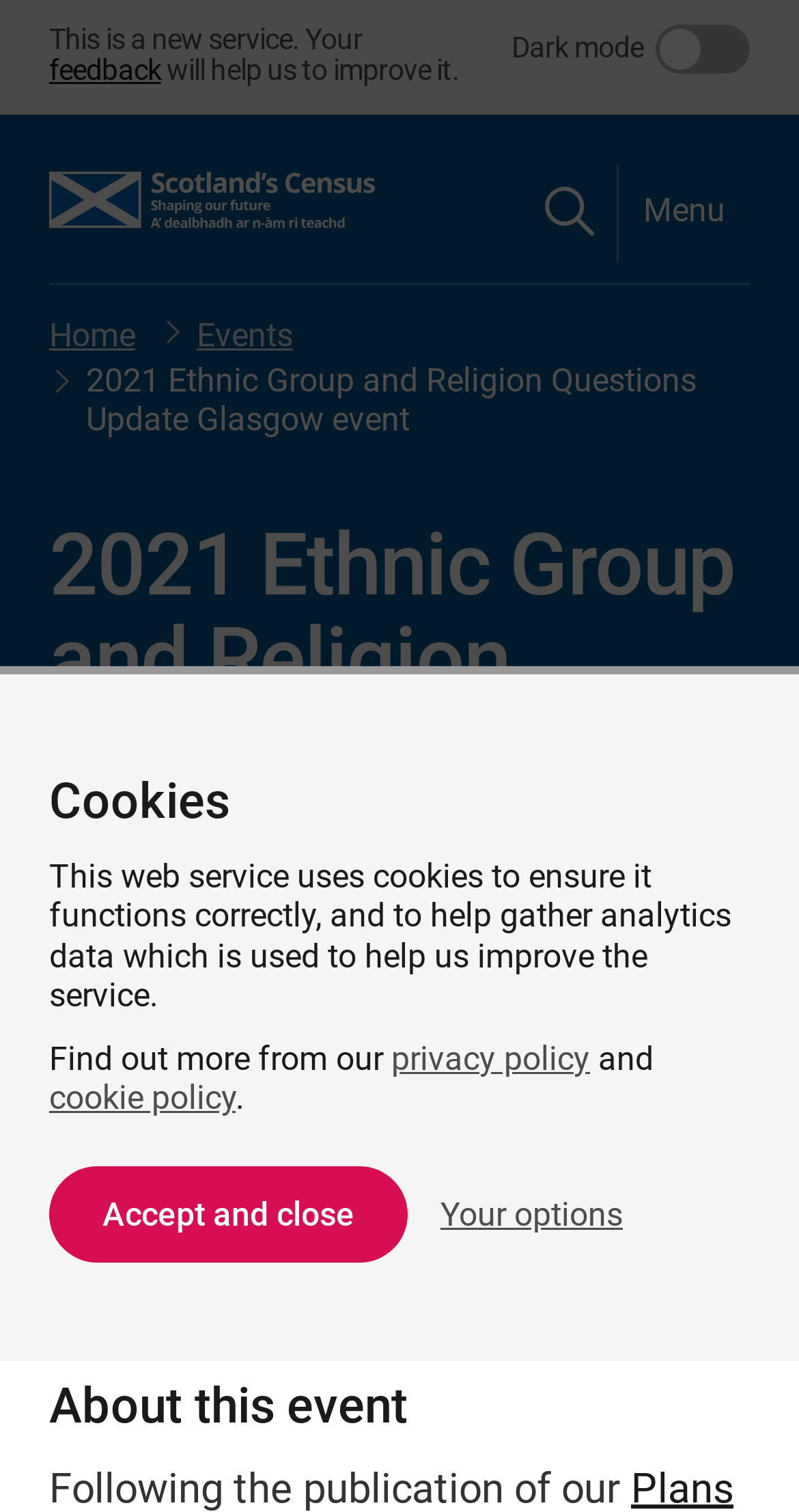Please determine the bounding box coordinates of the area that needs to be clicked to complete this task: 'search Scotland's census website'. The coordinates must be four float numbers between 0 and 1, formatted as [left, top, right, bottom].

[0.667, 0.123, 0.744, 0.156]